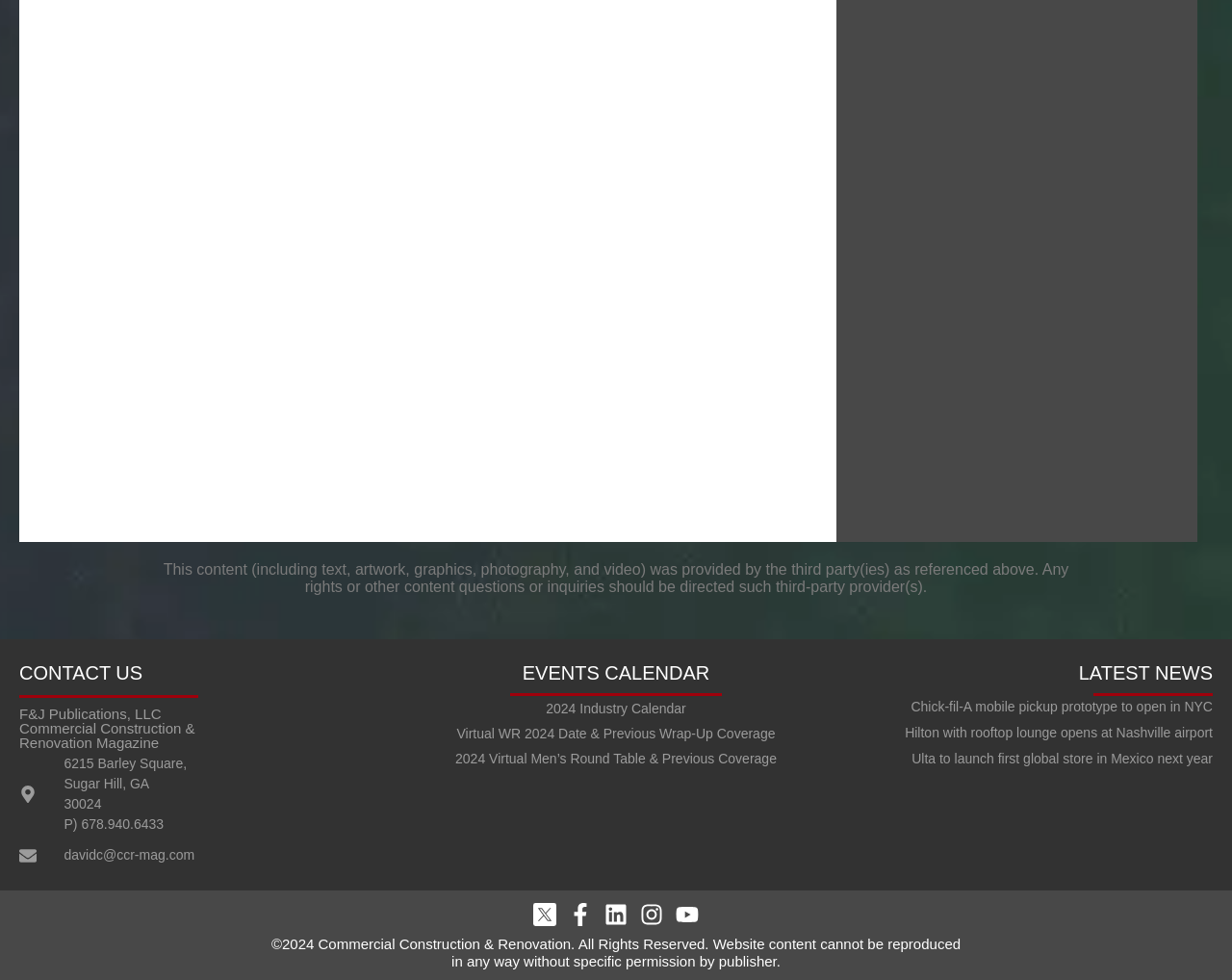Identify the bounding box coordinates of the region that should be clicked to execute the following instruction: "Contact us".

[0.016, 0.677, 0.116, 0.696]